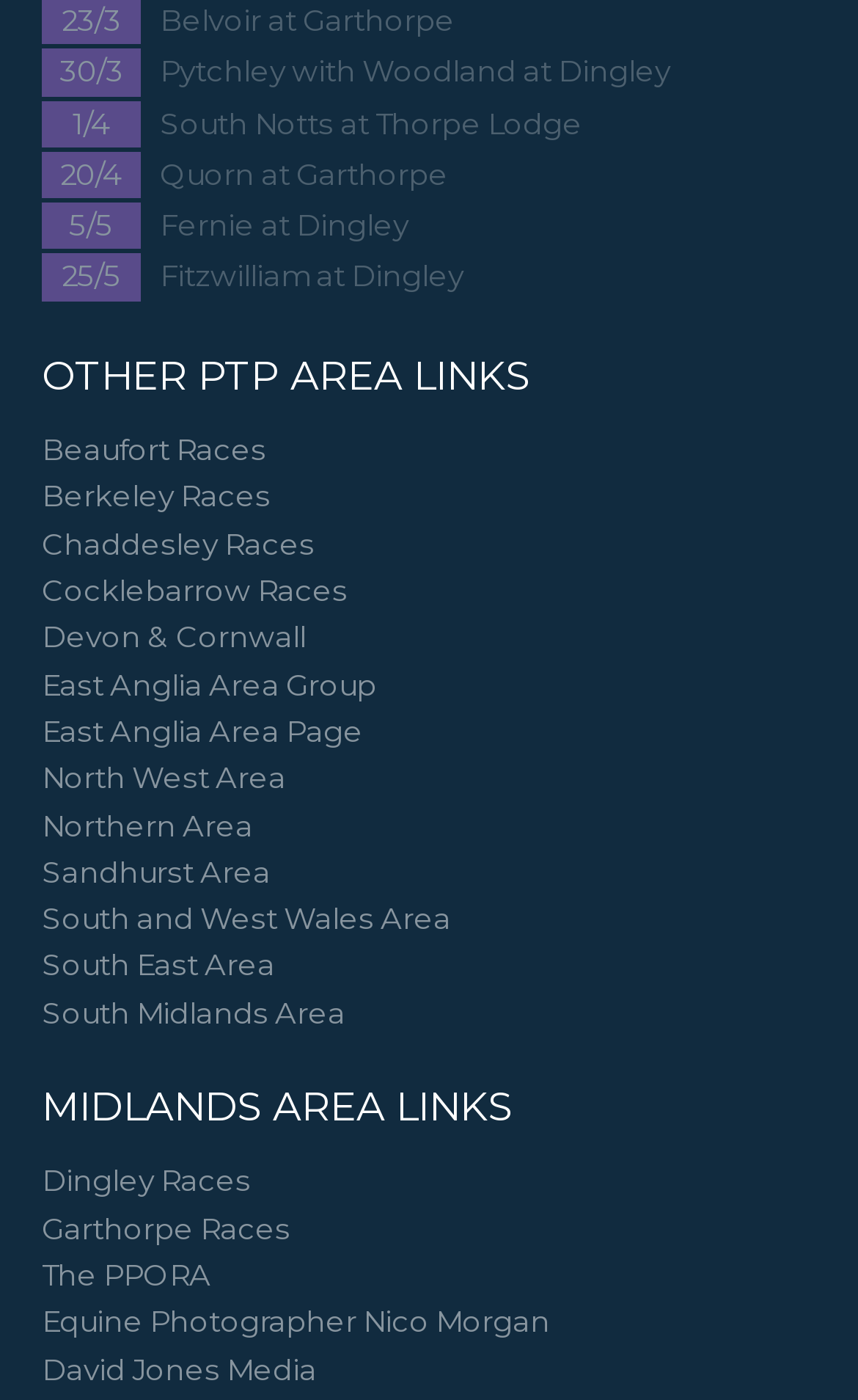Answer the question below in one word or phrase:
How many StaticText elements are there on the webpage?

6